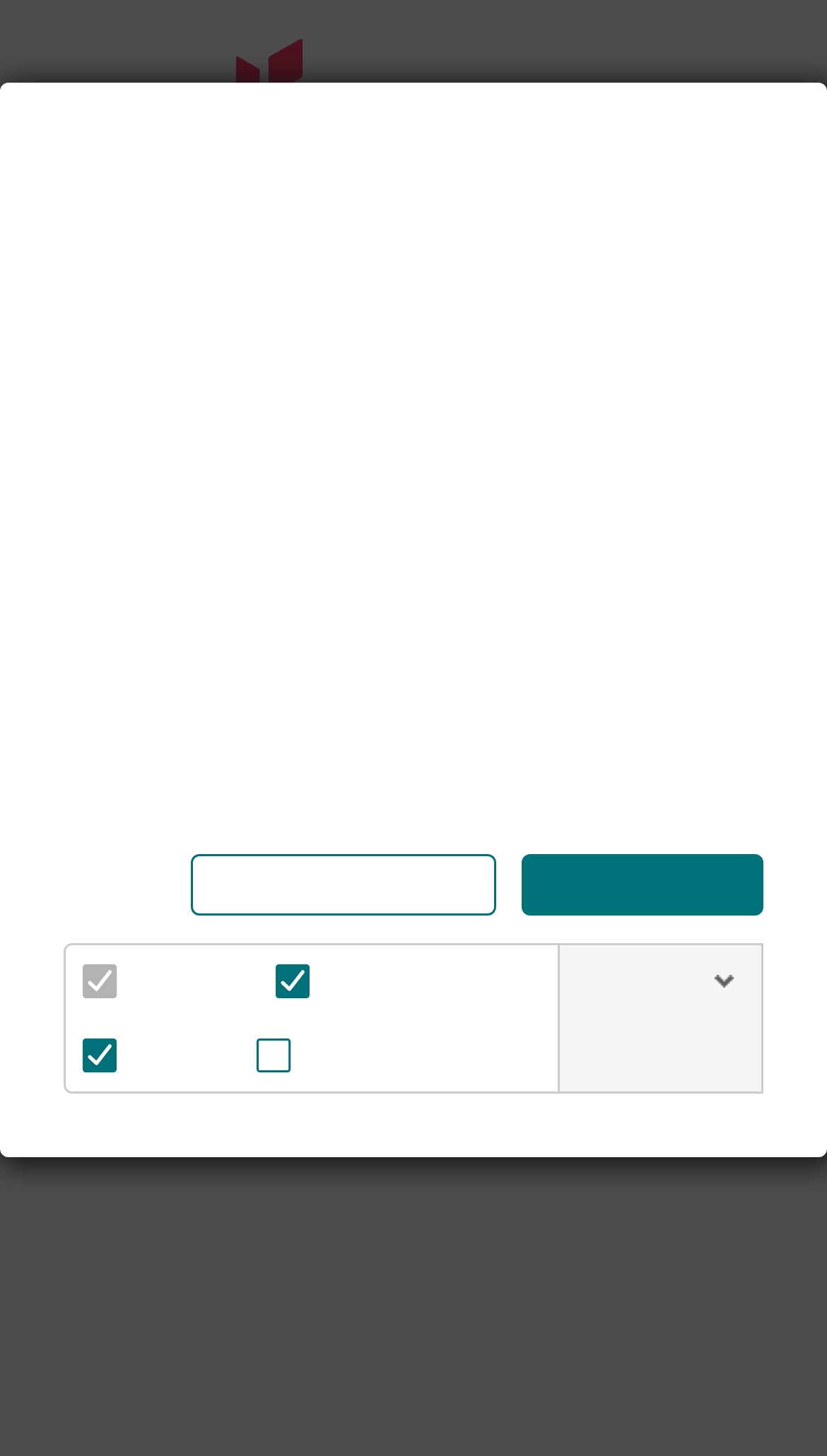Identify the bounding box of the HTML element described as: "Fields and platforms".

[0.397, 0.783, 0.746, 0.805]